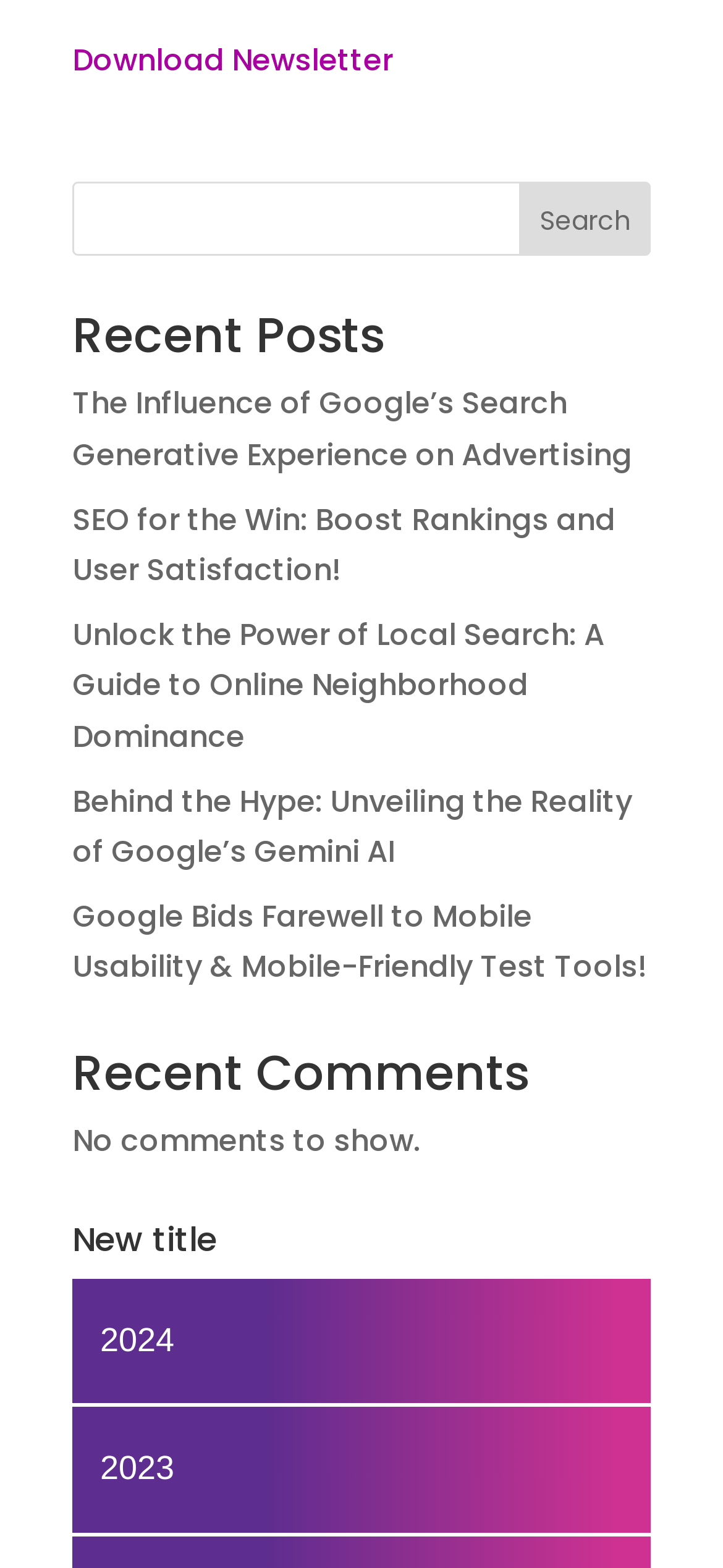What is the purpose of the search box?
By examining the image, provide a one-word or phrase answer.

Search